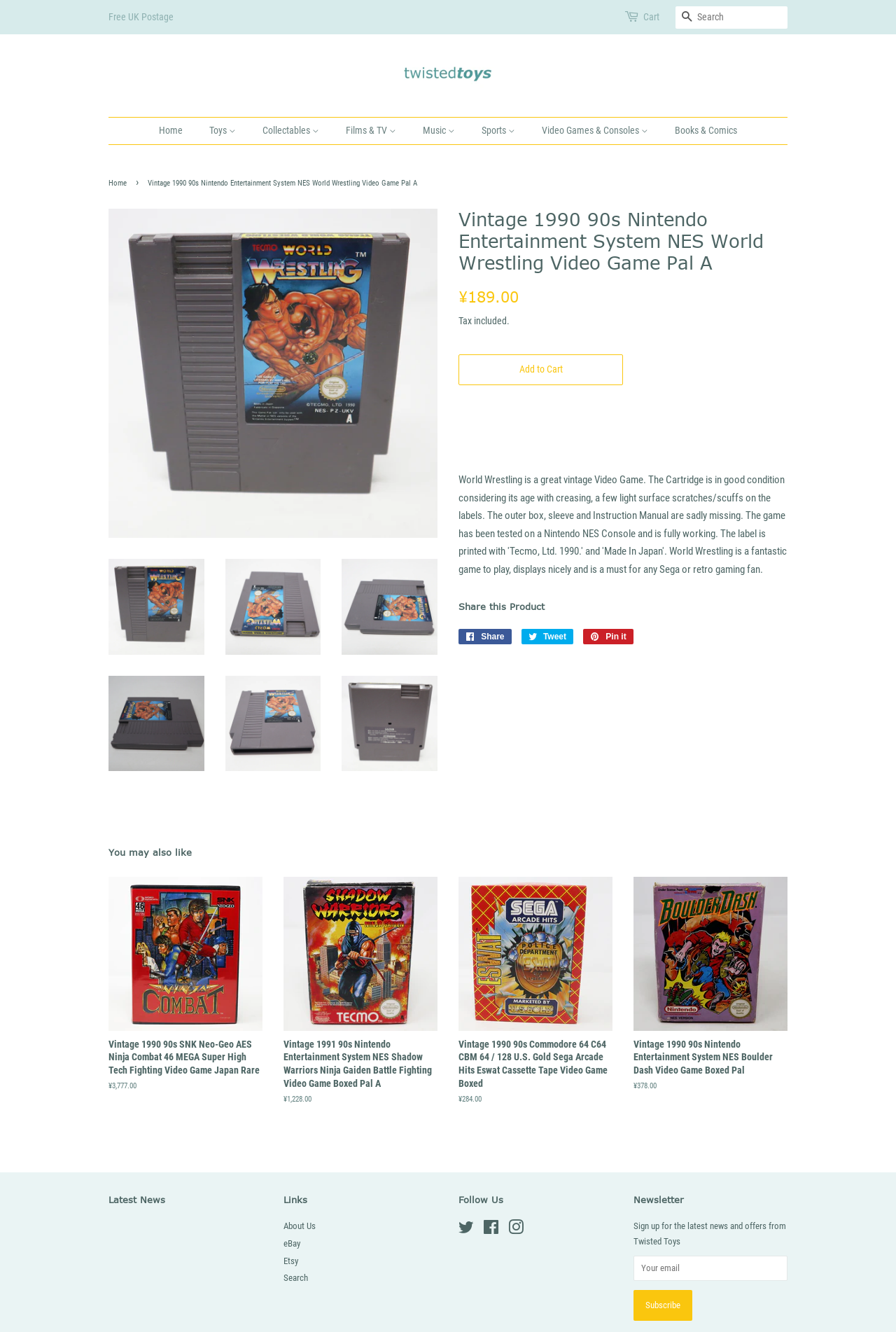Locate the bounding box coordinates of the element to click to perform the following action: 'View Toys category'. The coordinates should be given as four float values between 0 and 1, in the form of [left, top, right, bottom].

[0.222, 0.088, 0.279, 0.108]